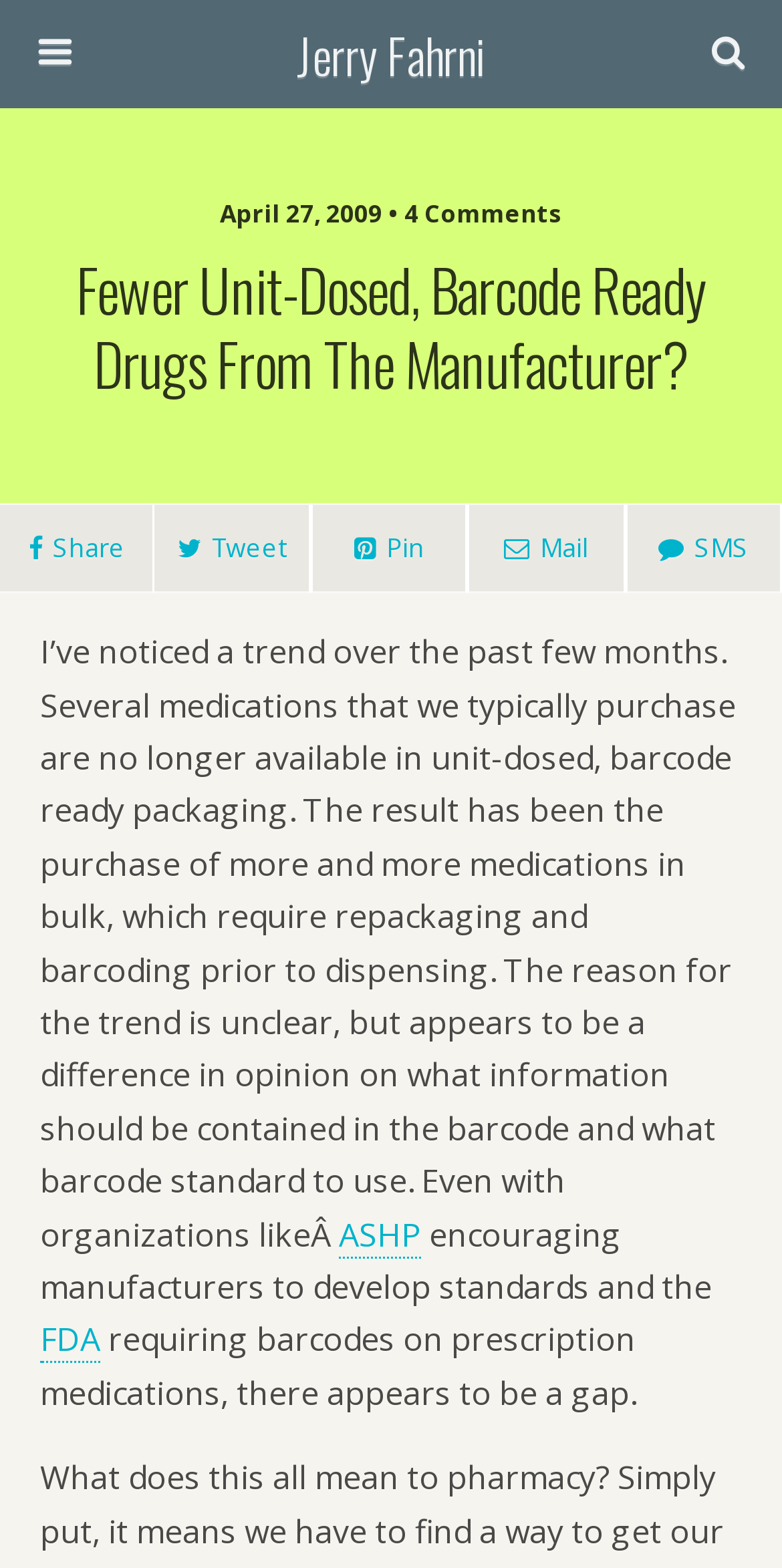Give a short answer using one word or phrase for the question:
What is the main topic of this article?

unit-dosed, barcode ready drugs